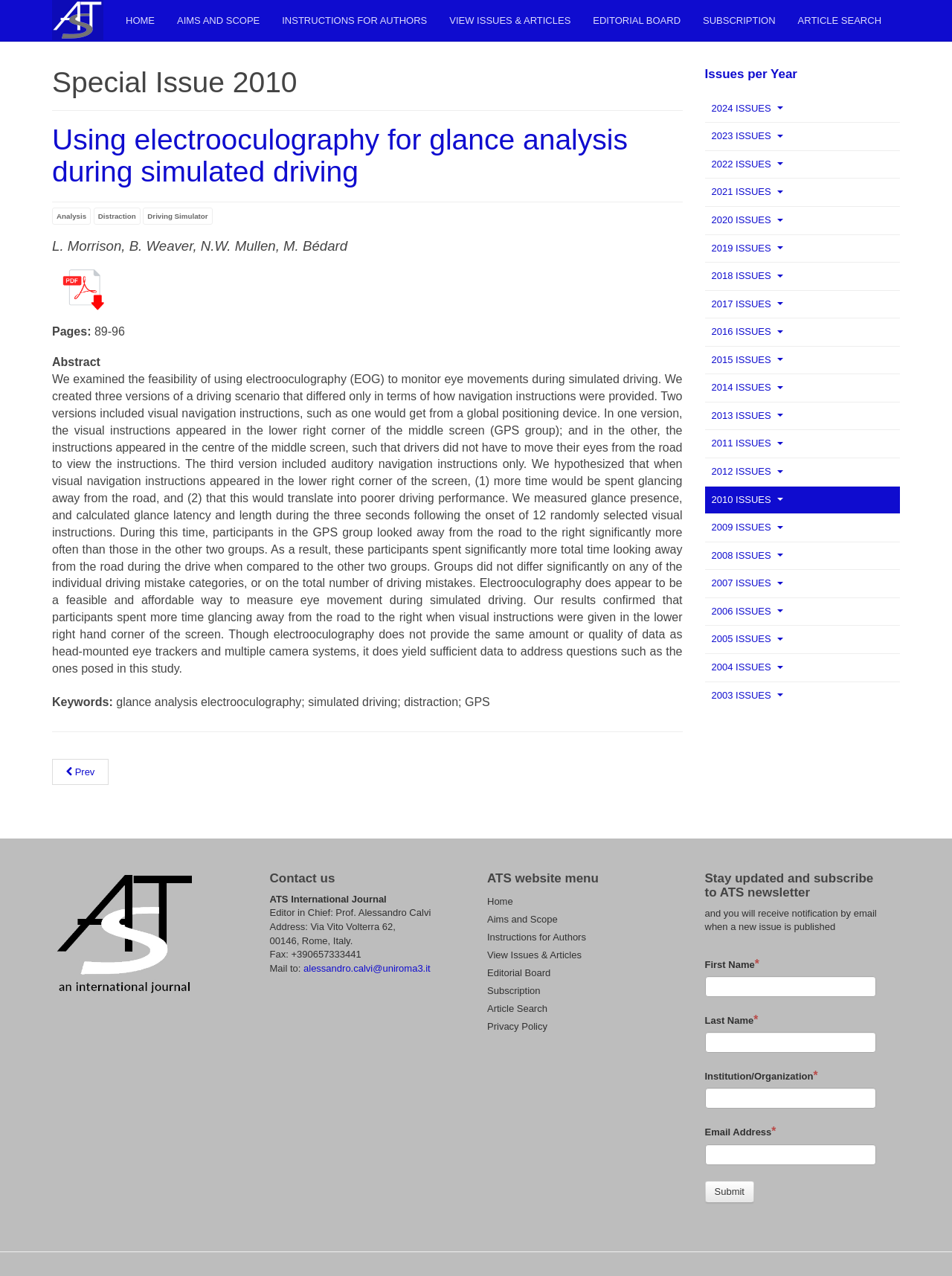Could you identify the text that serves as the heading for this webpage?

Special Issue 2010